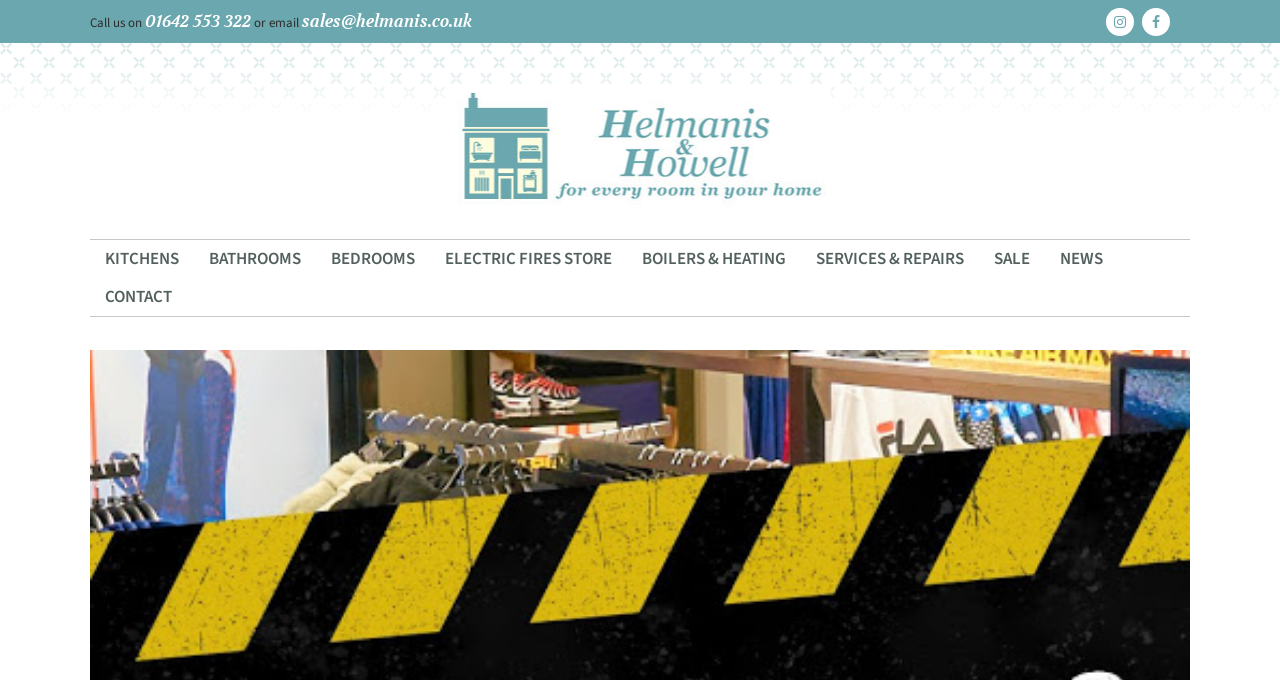Summarize the webpage in an elaborate manner.

This webpage is about a family company that specializes in making kitchens and bathrooms to measure, with 45 years of experience. The company is based in Billingham, Stockton-on-Tees, Yarm, and Hartlepool.

At the top left of the page, there is a call-to-action section with a phone number, 01642 553 322, and an email address, sales@helmanis.co.uk. Below this section, there are five social media links, represented by icons.

On the top center of the page, there are multiple instances of the company's logo, which suggests a prominent branding presence.

The main navigation menu is located below the logo, with seven links: KITCHENS, BATHROOMS, BEDROOMS, ELECTRIC FIRES STORE, BOILERS & HEATING, SERVICES & REPAIRS, and SALE. These links are arranged horizontally, taking up most of the page's width.

At the bottom left of the page, there are two more links: NEWS and CONTACT. These links are positioned below the main navigation menu.

Overall, the webpage has a clear and organized structure, with a focus on showcasing the company's services and contact information.